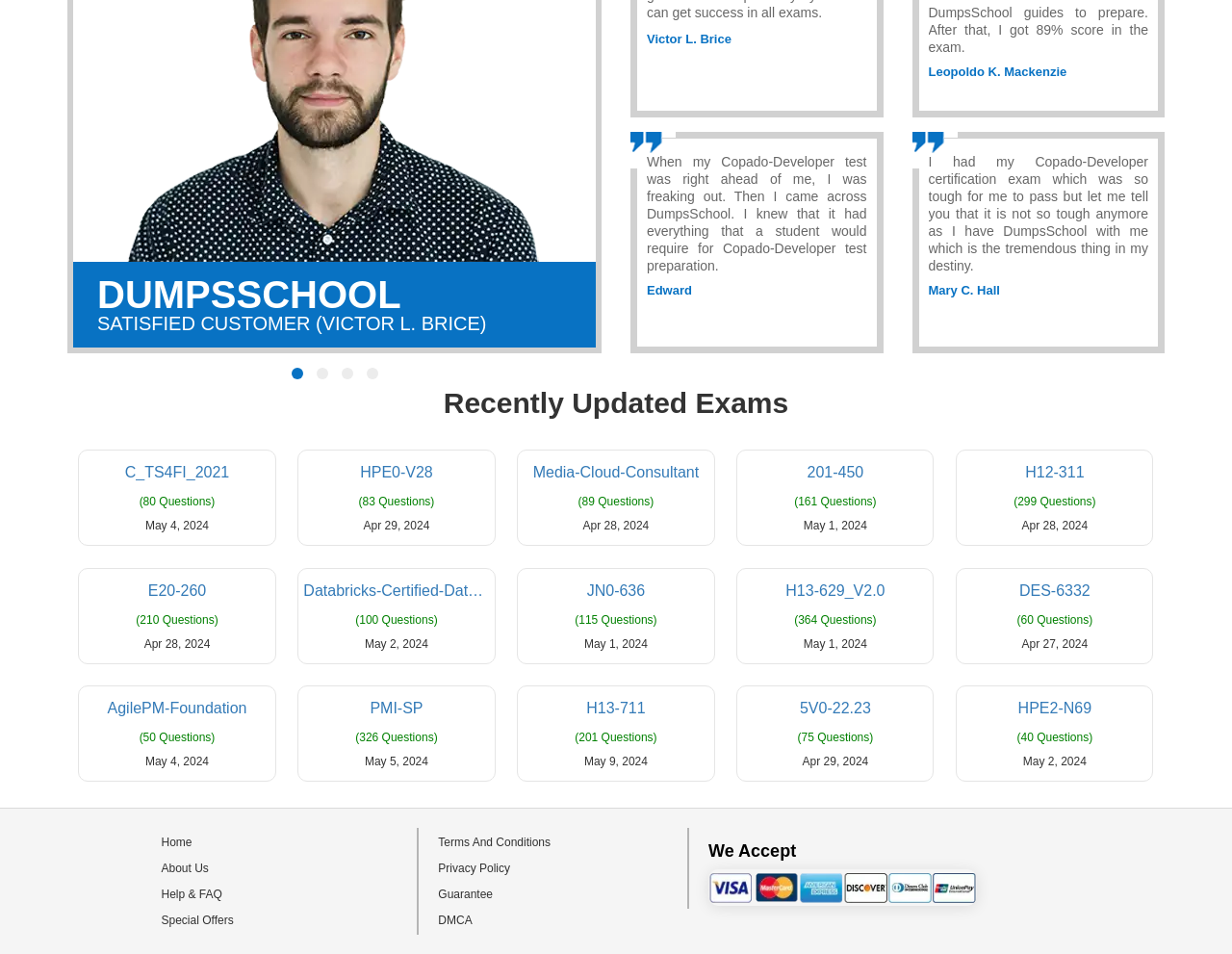What is the most recent exam update on the webpage?
Give a detailed response to the question by analyzing the screenshot.

The webpage lists several recently updated exams, and the most recent update is May 4, 2024, which is associated with the C_TS4FI_2021 exam.